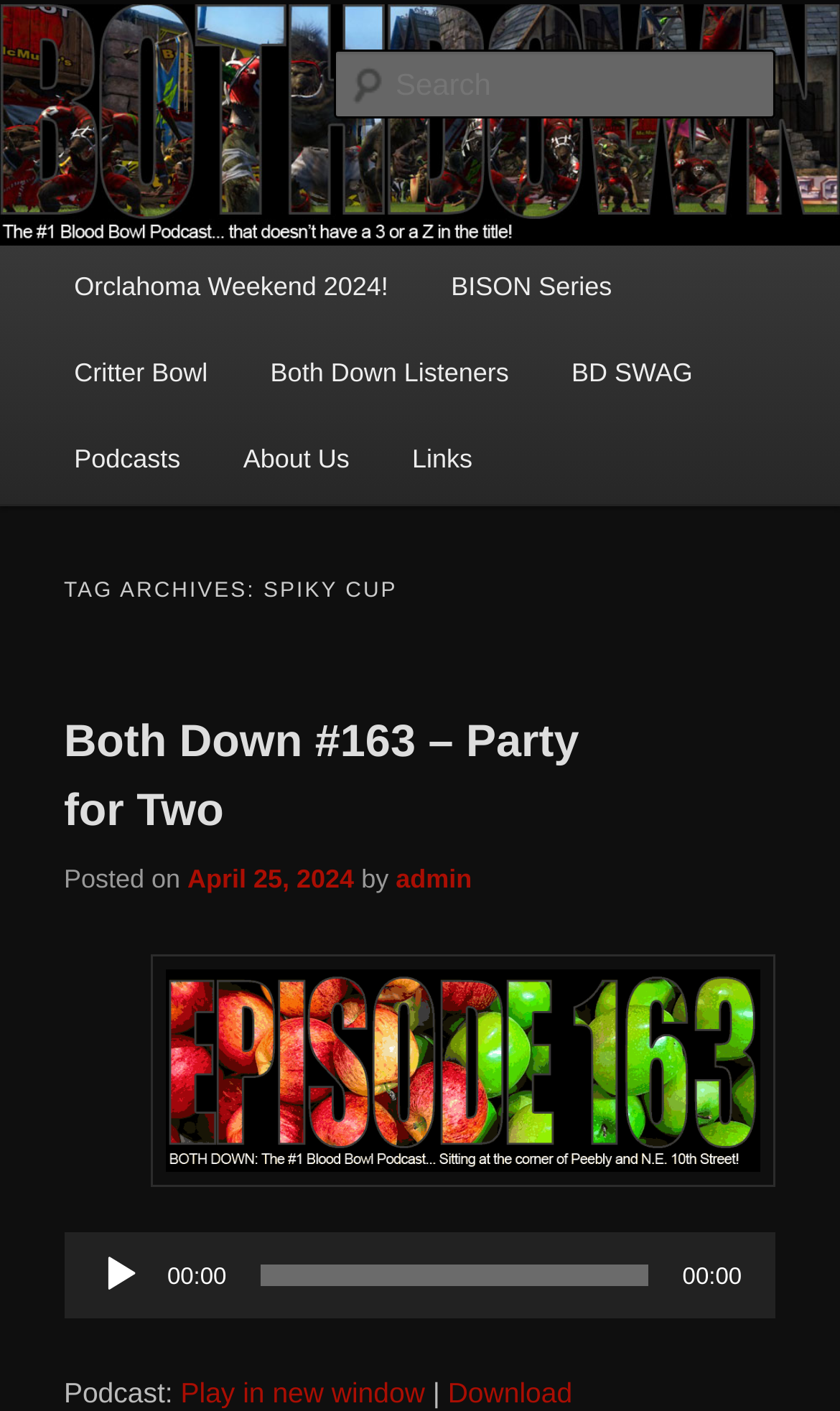Use a single word or phrase to answer the question: What is the function of the button in the audio player?

Play